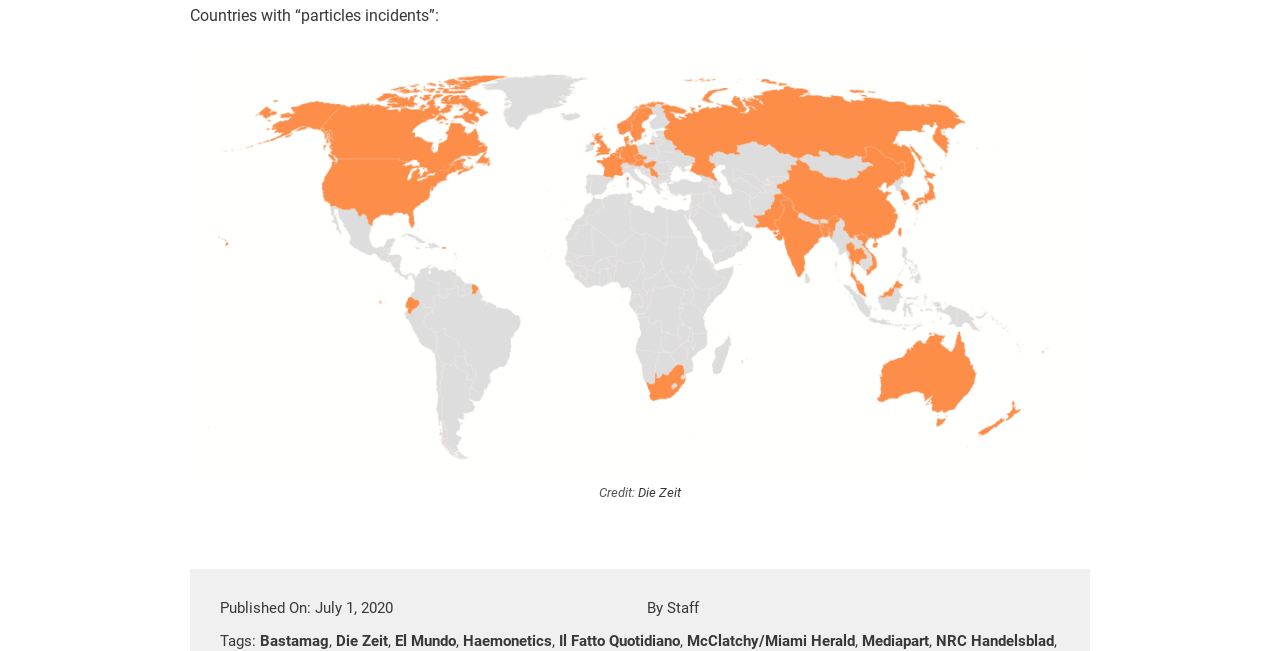What are the tags associated with the article?
Your answer should be a single word or phrase derived from the screenshot.

Bastamag, Die Zeit, El Mundo, Haemonetics, Il Fatto Quotidiano, McClatchy/Miami Herald, Mediapart, NRC Handelsblad